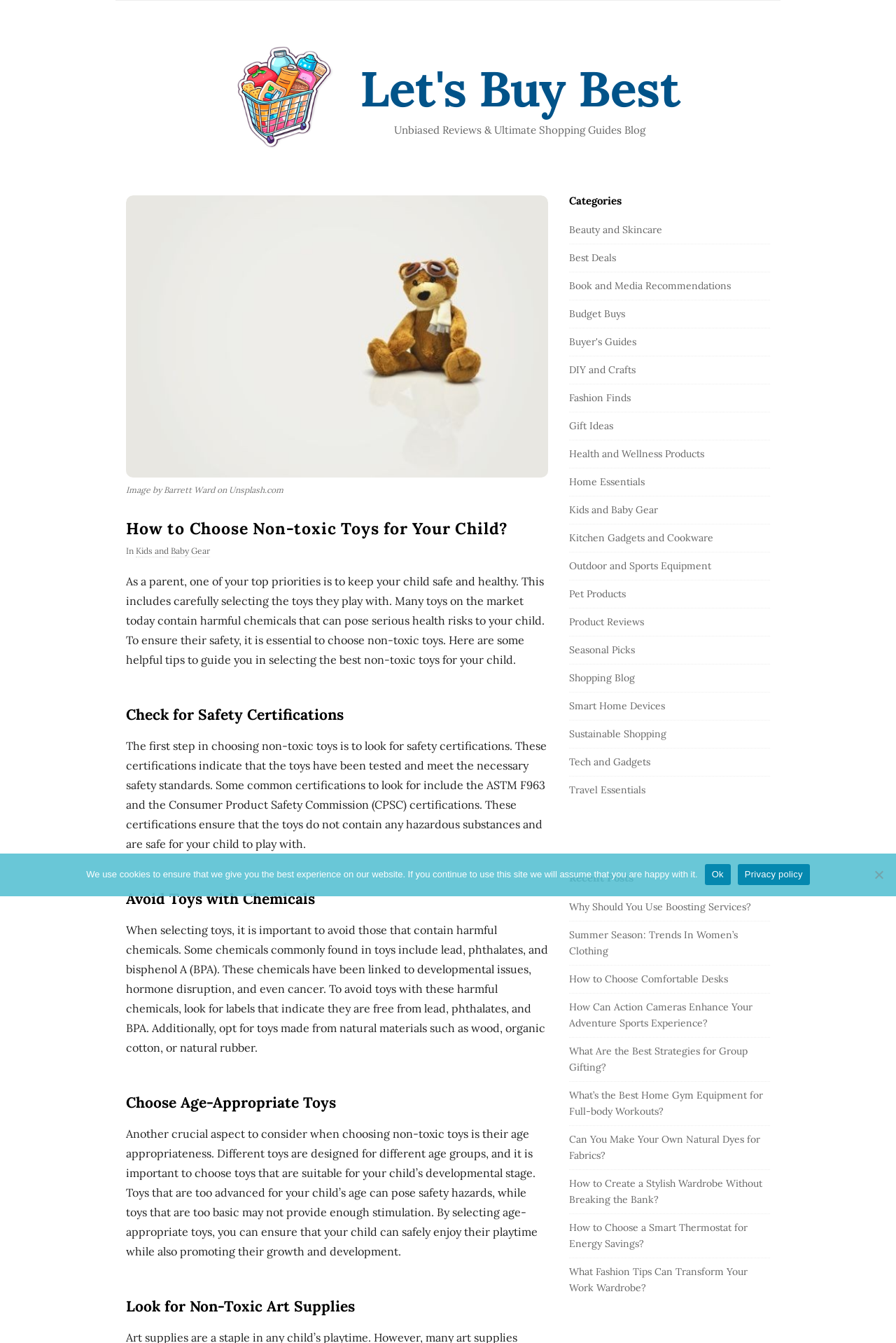Provide an in-depth caption for the elements present on the webpage.

This webpage is about choosing non-toxic toys for children. At the top, there is a logo and a link to "Let's Buy Best" on the left, and a heading "Let's Buy Best" on the right. Below the logo, there is a static text "Unbiased Reviews & Ultimate Shopping Guides Blog". 

On the left side of the page, there is a large image of a brown bear plush toy on a white surface, with a caption "Image by Barrett Ward on Unsplash.com" below it. Above the image, there is a heading "How to Choose Non-toxic Toys for Your Child?".

Below the image, there is a block of text that explains the importance of choosing non-toxic toys for children's safety and health. The text is divided into several sections, each with a heading. The sections include "Check for Safety Certifications", "Avoid Toys with Chemicals", "Choose Age-Appropriate Toys", and "Look for Non-Toxic Art Supplies". Each section provides tips and guidelines for parents to follow when selecting toys for their children.

On the right side of the page, there is a sidebar with several headings, including "Categories", "Recent Posts", and "Site Sidebar". Under "Categories", there are 20 links to different categories, such as "Beauty and Skincare", "Best Deals", "Book and Media Recommendations", and more. Under "Recent Posts", there are 10 links to recent articles, with titles such as "Why Should You Use Boosting Services?", "Summer Season: Trends In Women’s Clothing", and "How to Choose Comfortable Desks".

At the bottom of the page, there is a dialog box with a "Cookie Notice" that informs users about the use of cookies on the website. The dialog box has an "Ok" button and a link to the "Privacy policy".